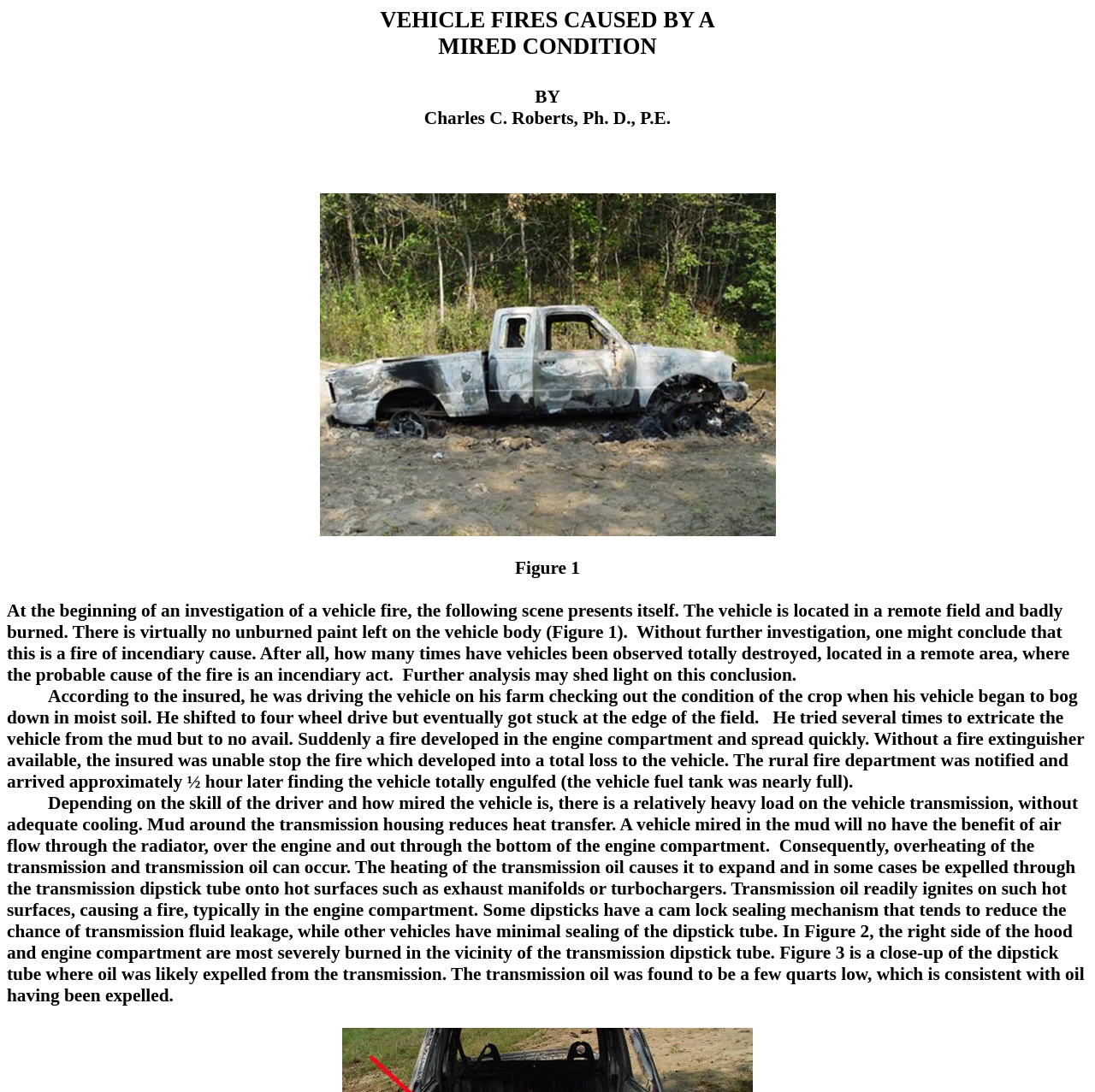What is the condition of the vehicle in Figure 1?
Look at the image and answer with only one word or phrase.

Badly burned